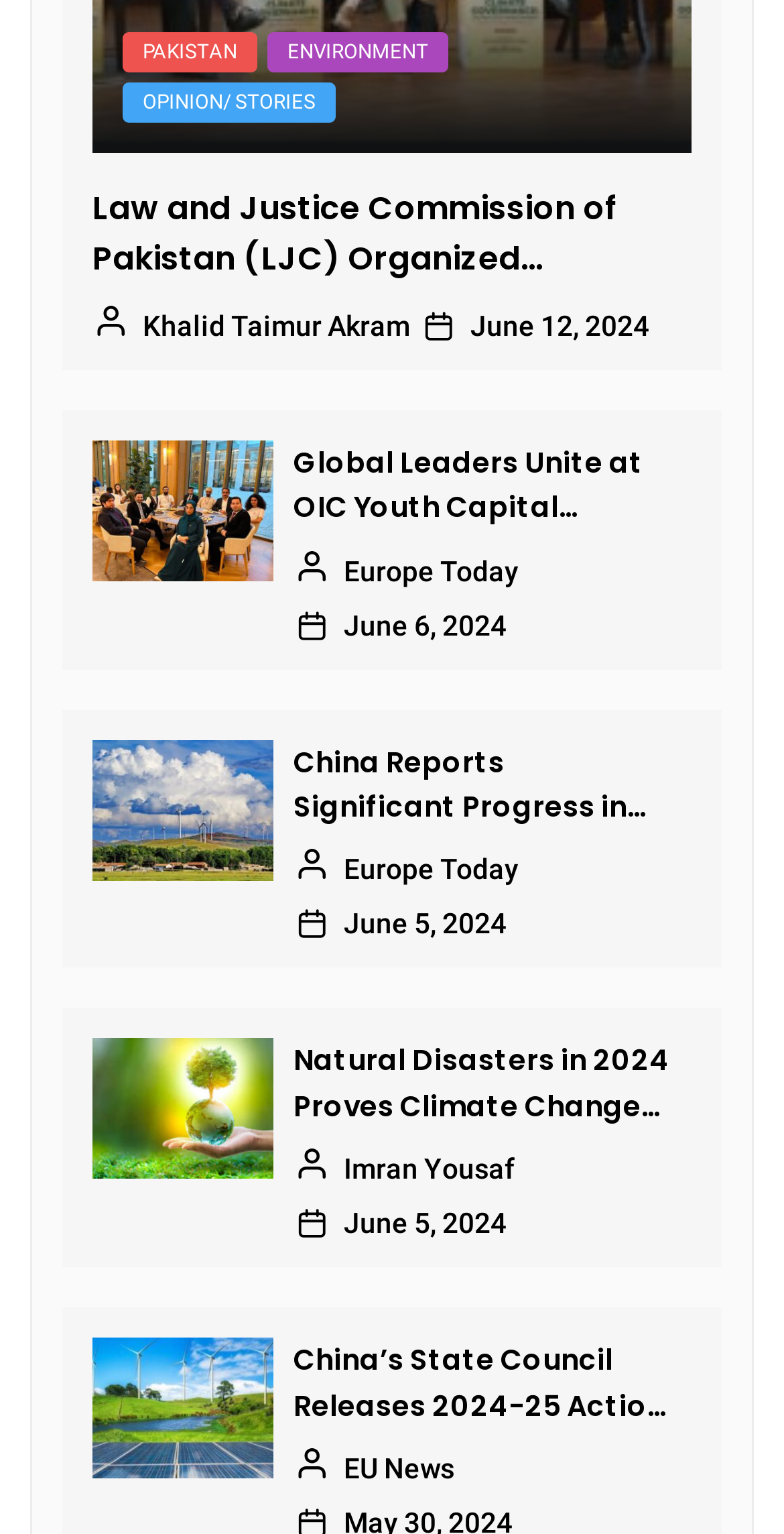Locate the bounding box of the UI element described in the following text: "Opinion/ Stories".

[0.156, 0.053, 0.428, 0.079]